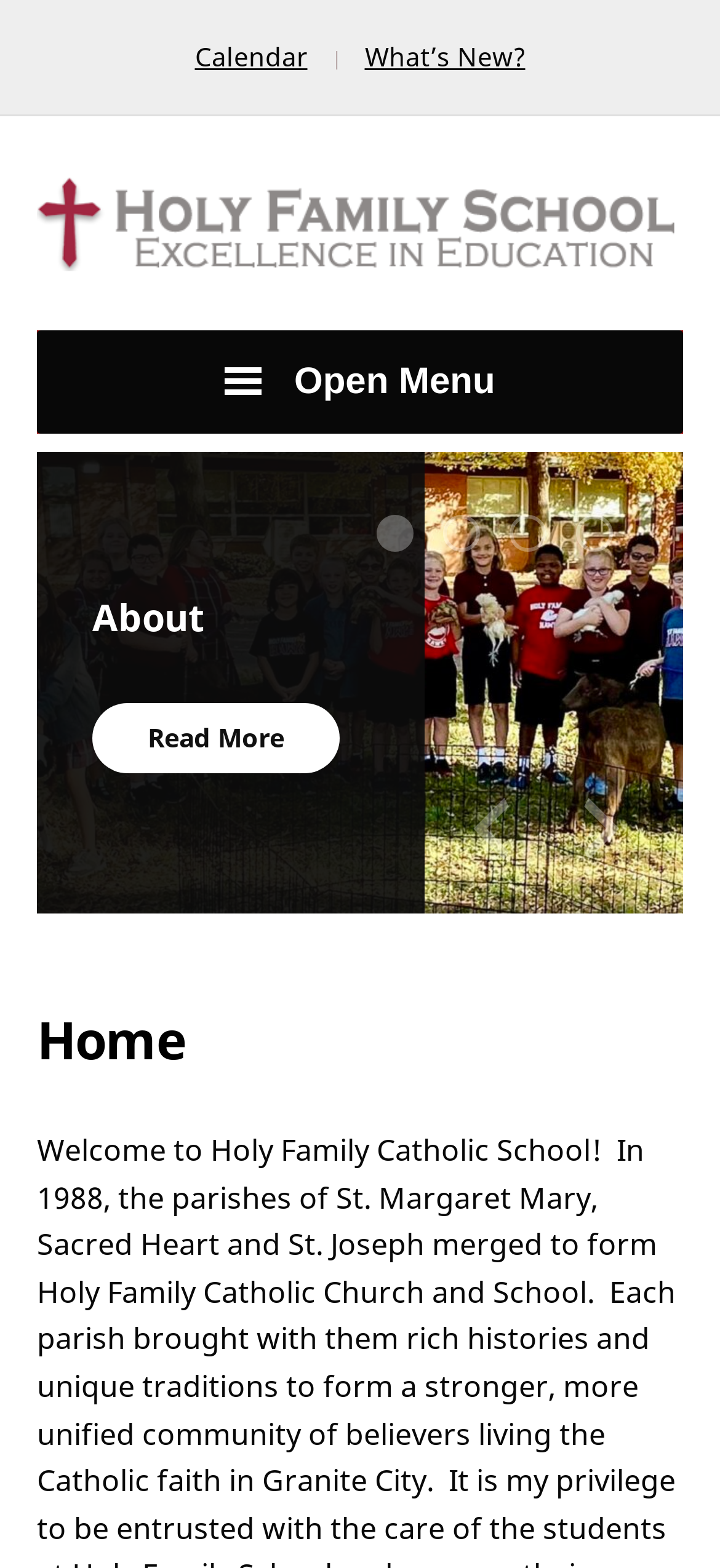Pinpoint the bounding box coordinates of the area that should be clicked to complete the following instruction: "View the school's home page". The coordinates must be given as four float numbers between 0 and 1, i.e., [left, top, right, bottom].

[0.051, 0.641, 0.949, 0.684]